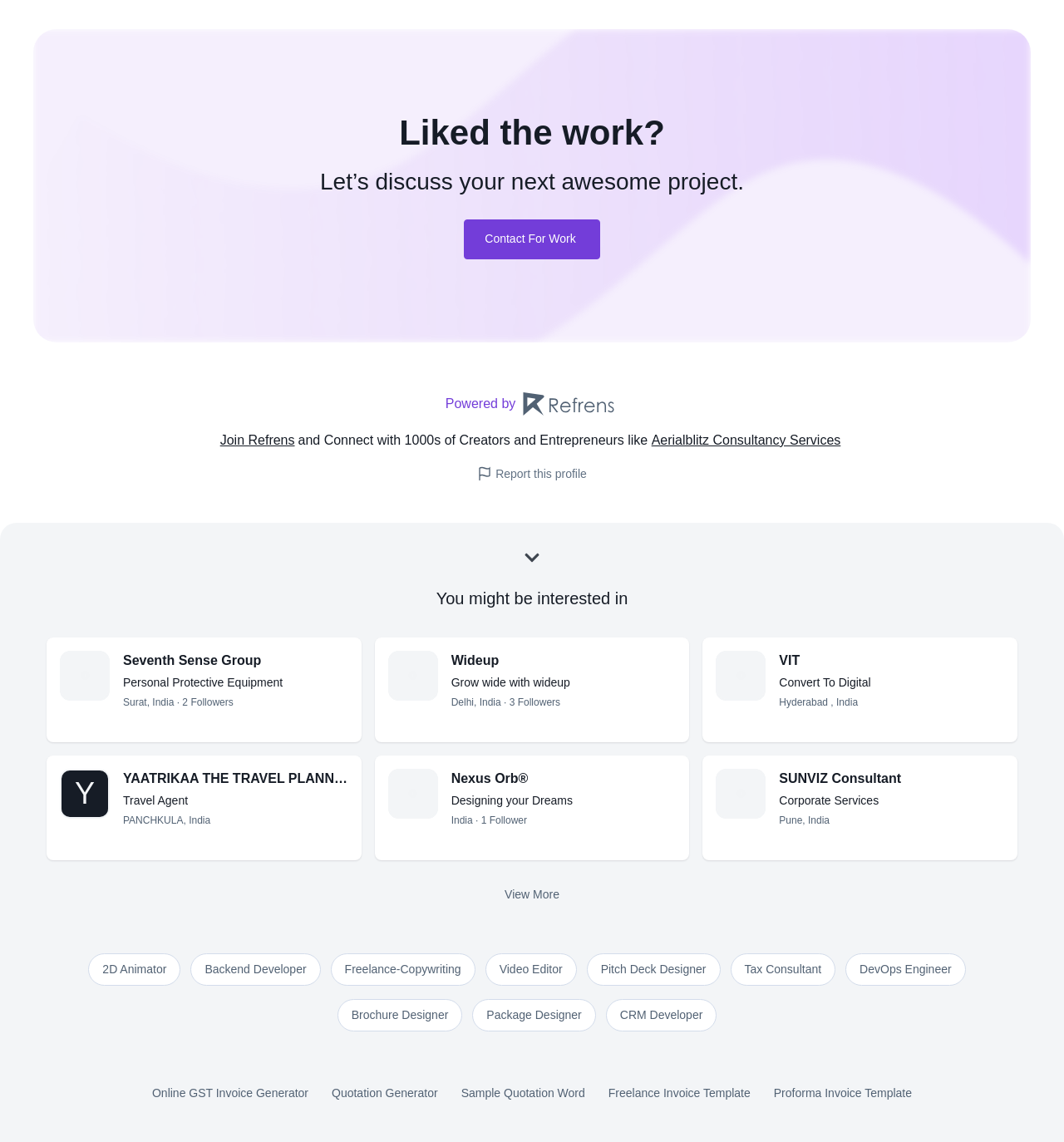What is the purpose of the 'Contact For Work' button?
Using the information presented in the image, please offer a detailed response to the question.

The 'Contact For Work' button is a call-to-action element that allows users to get in touch with the creator or entrepreneur for potential collaboration or project opportunities. Its purpose is to facilitate communication and initiate a working relationship.